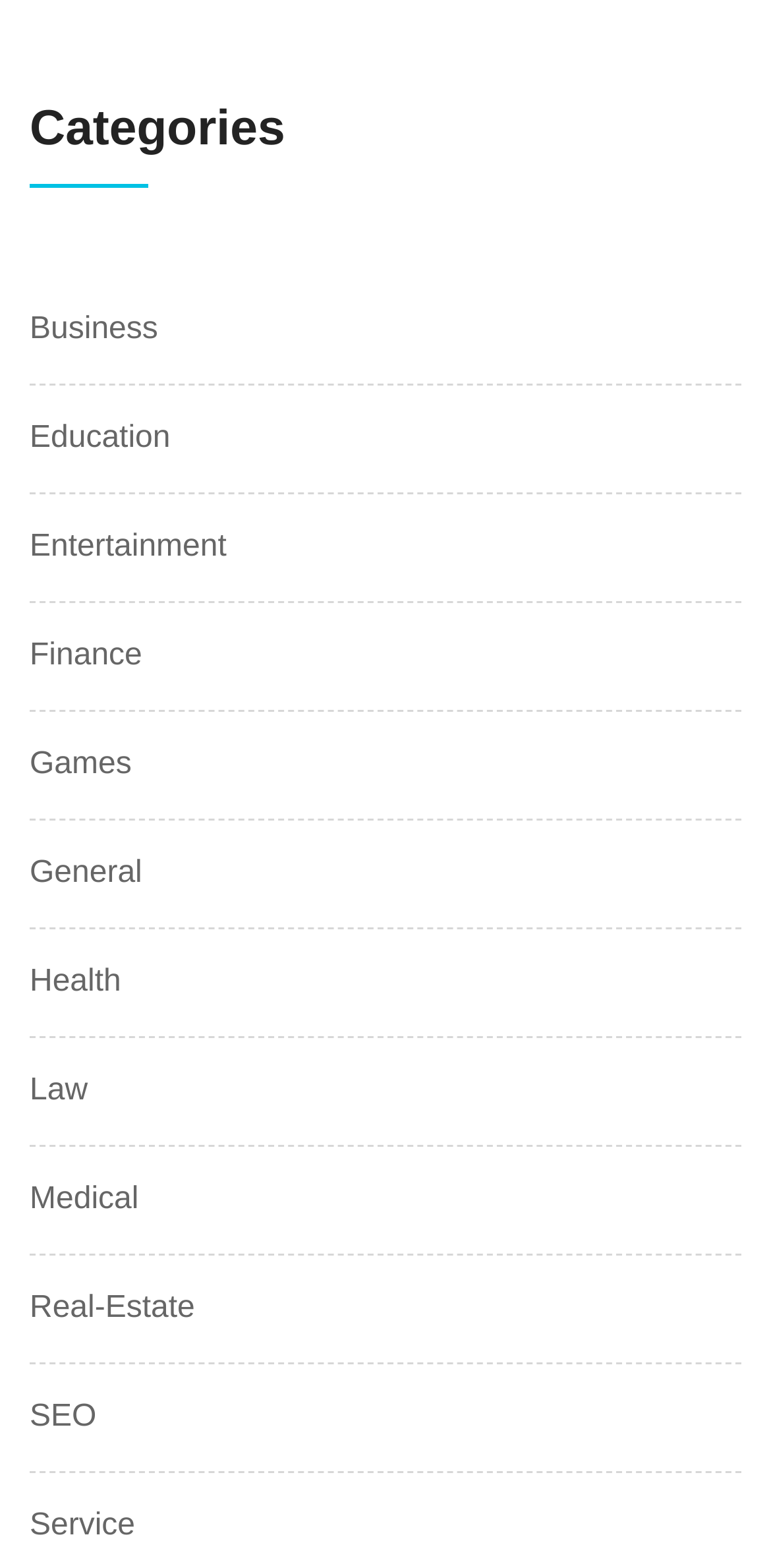What categories are listed on the webpage?
Look at the image and respond with a one-word or short phrase answer.

Business, Education, etc.